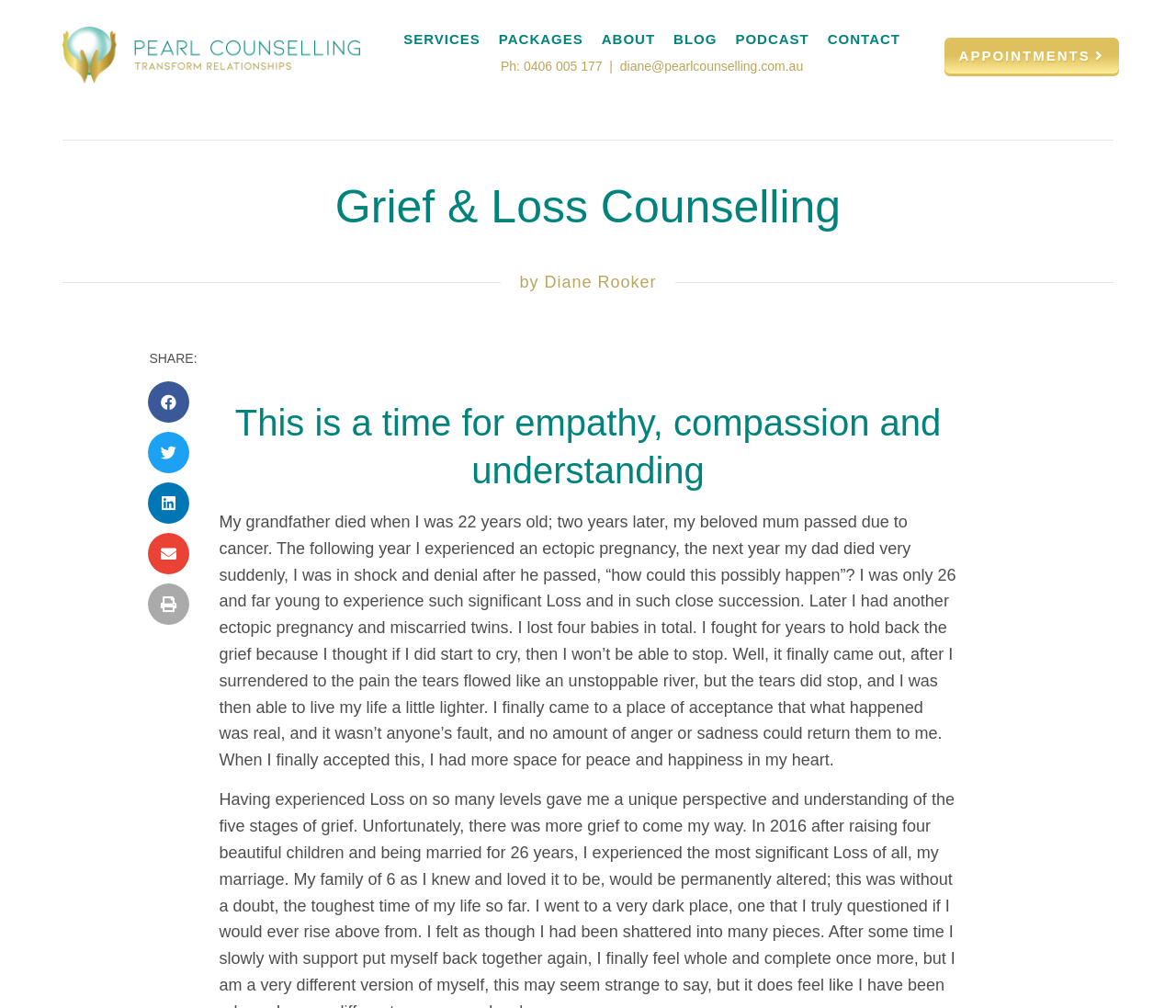How many ways can you share the webpage?
Kindly give a detailed and elaborate answer to the question.

There are five buttons to share the webpage on different platforms, namely Facebook, Twitter, LinkedIn, Email, and Print, which are located below the text 'SHARE:'.